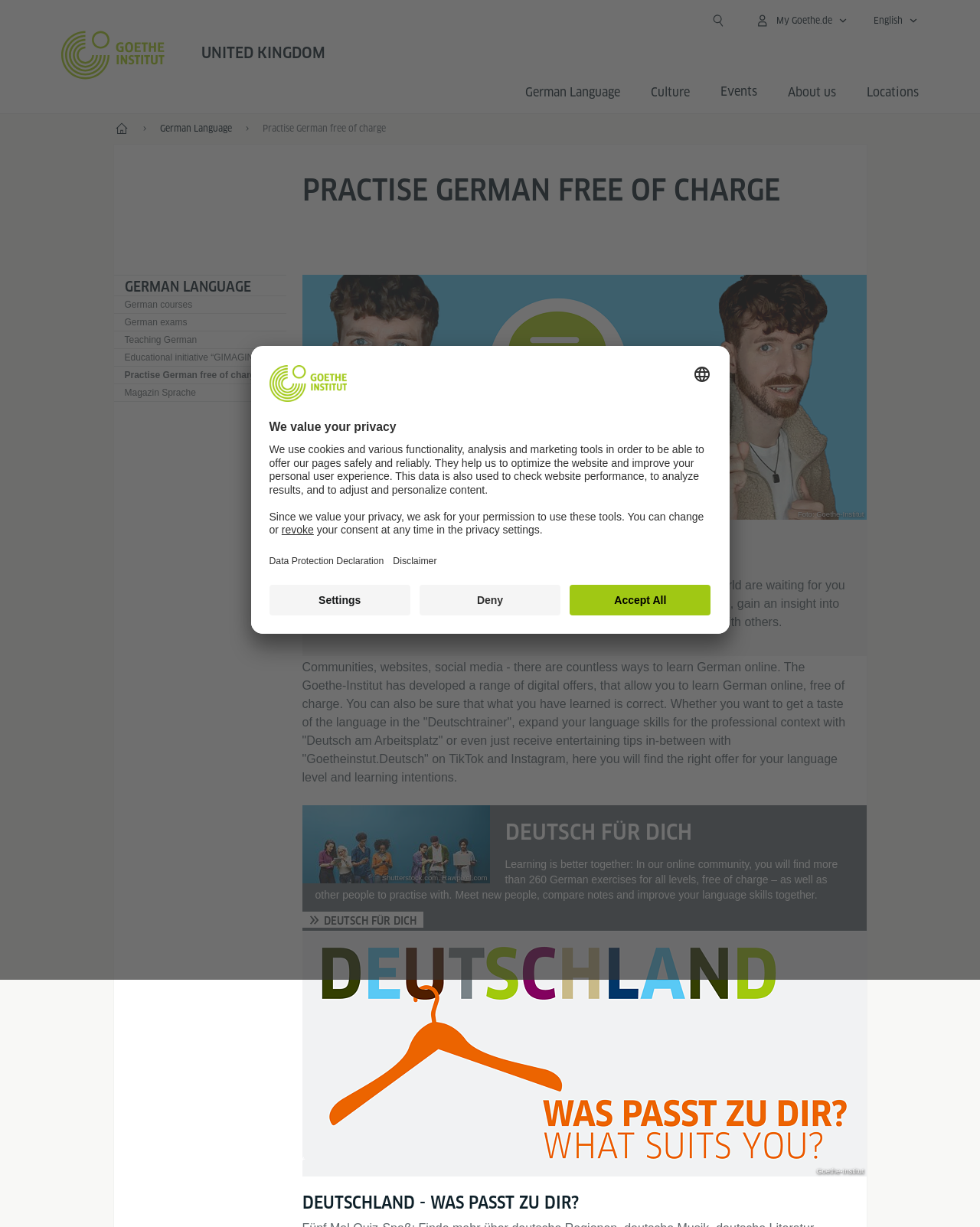Using the information shown in the image, answer the question with as much detail as possible: What is the name of the institution?

The name of the institution can be found in the top-left corner of the webpage, where it says 'Goethe-Institut UK'.